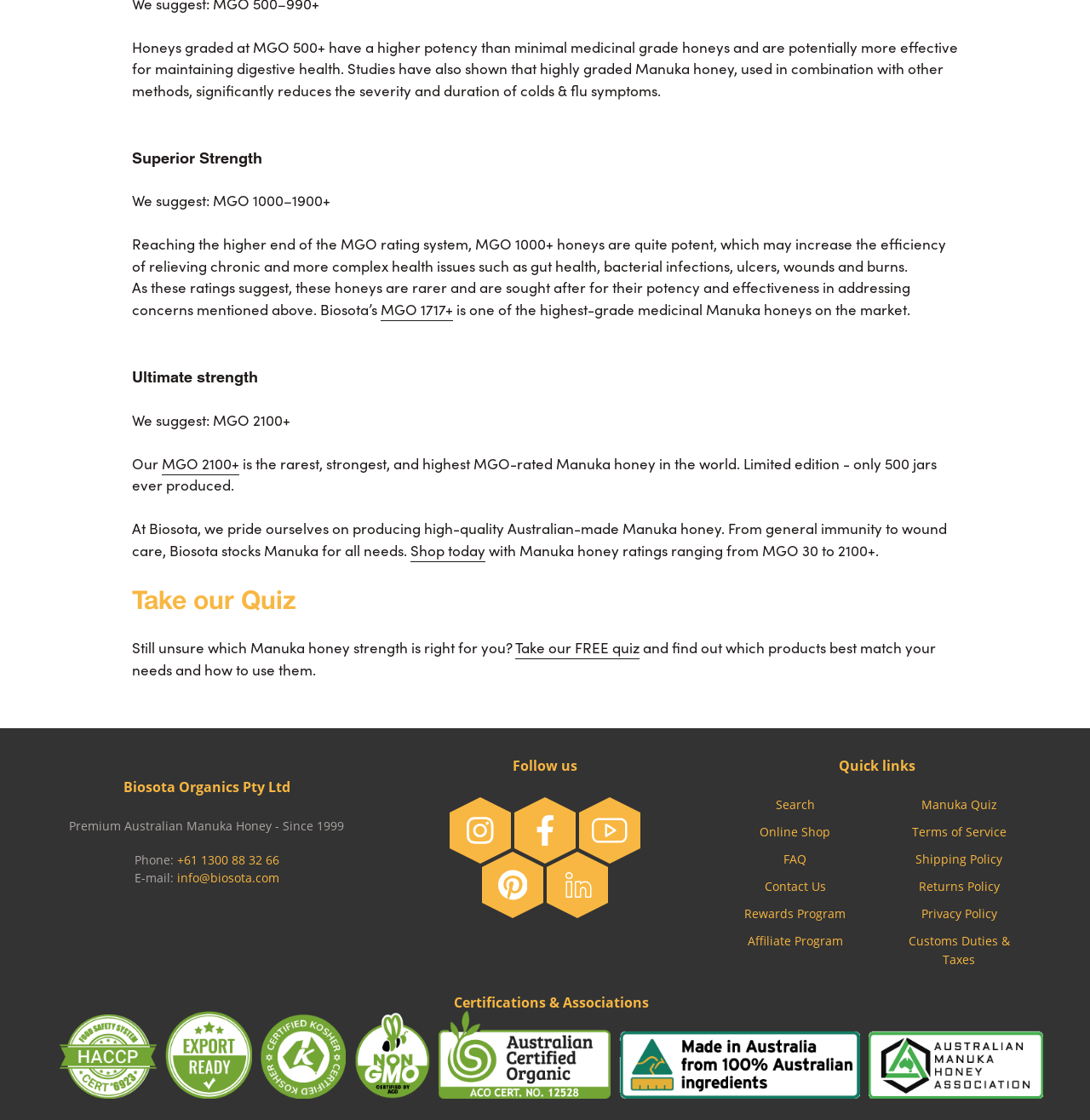What is the phone number of Biosota Organics Pty Ltd?
We need a detailed and meticulous answer to the question.

The phone number of Biosota Organics Pty Ltd is provided at the bottom of the webpage as +61 1300 88 32 66.